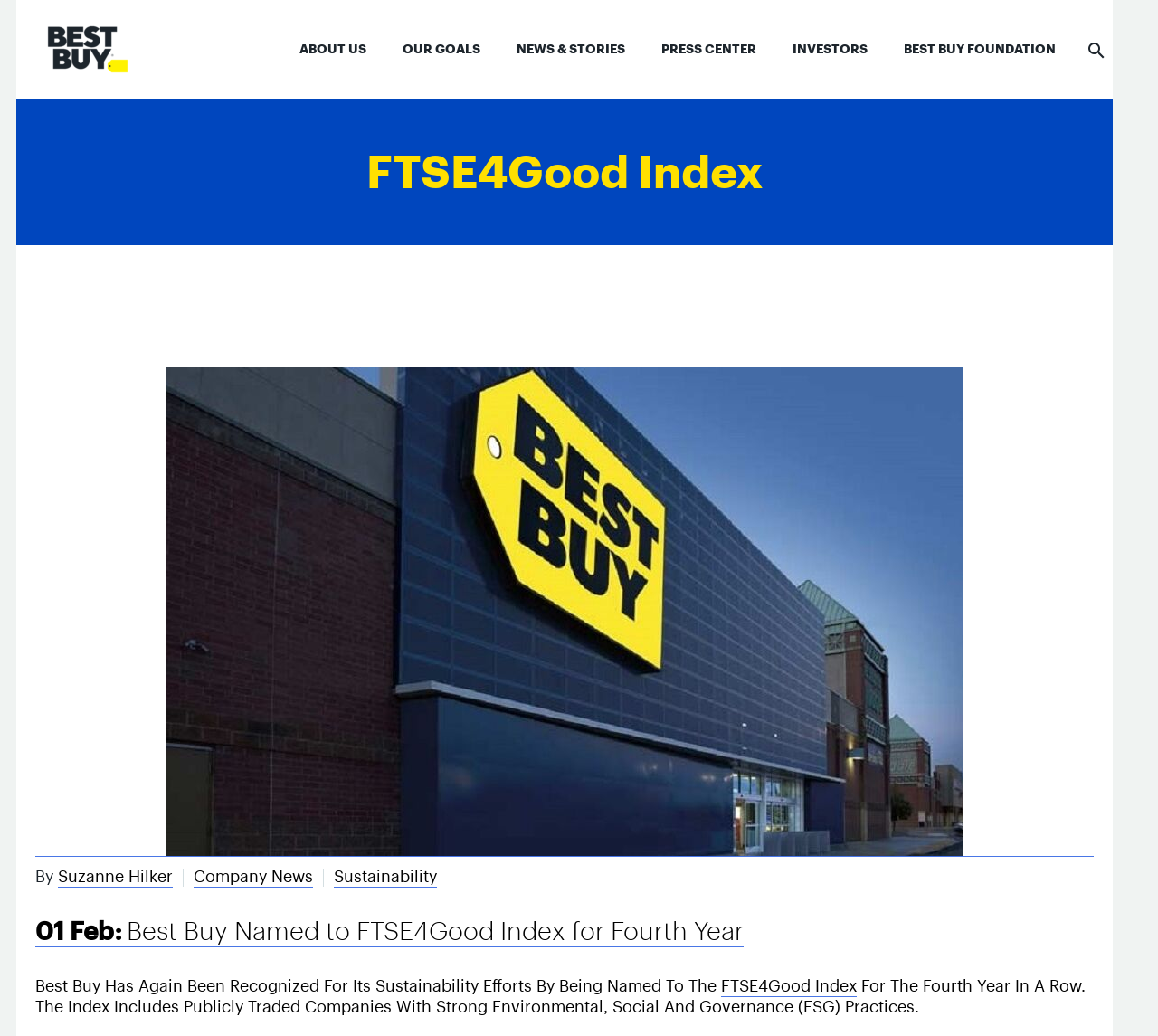Please give a succinct answer using a single word or phrase:
What is the name of the index mentioned on this webpage?

FTSE4Good Index